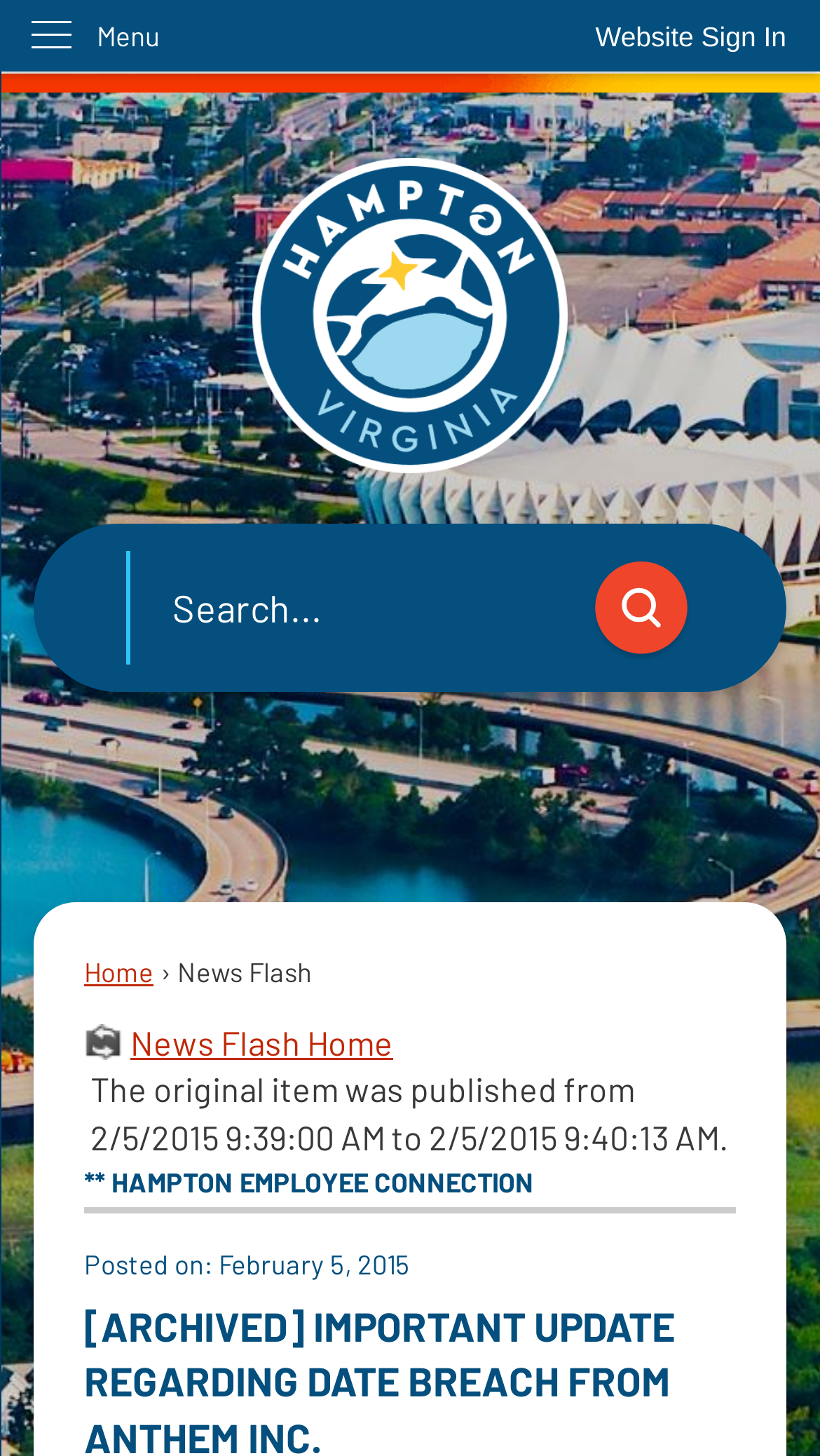Please provide the bounding box coordinates for the UI element as described: "Home". The coordinates must be four floats between 0 and 1, represented as [left, top, right, bottom].

[0.103, 0.656, 0.187, 0.679]